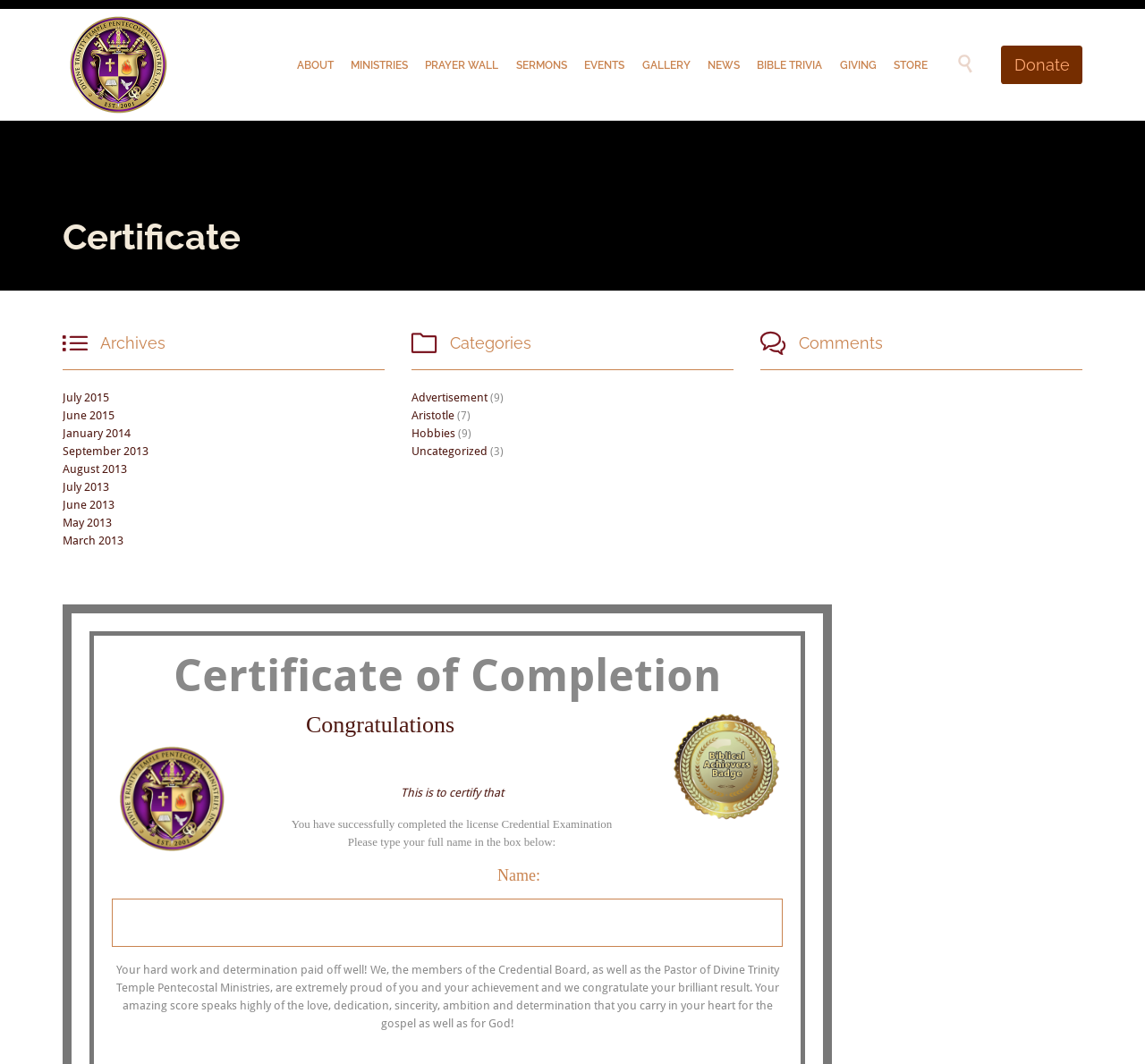Answer the question in a single word or phrase:
What is the purpose of the textbox on the webpage?

To enter full name